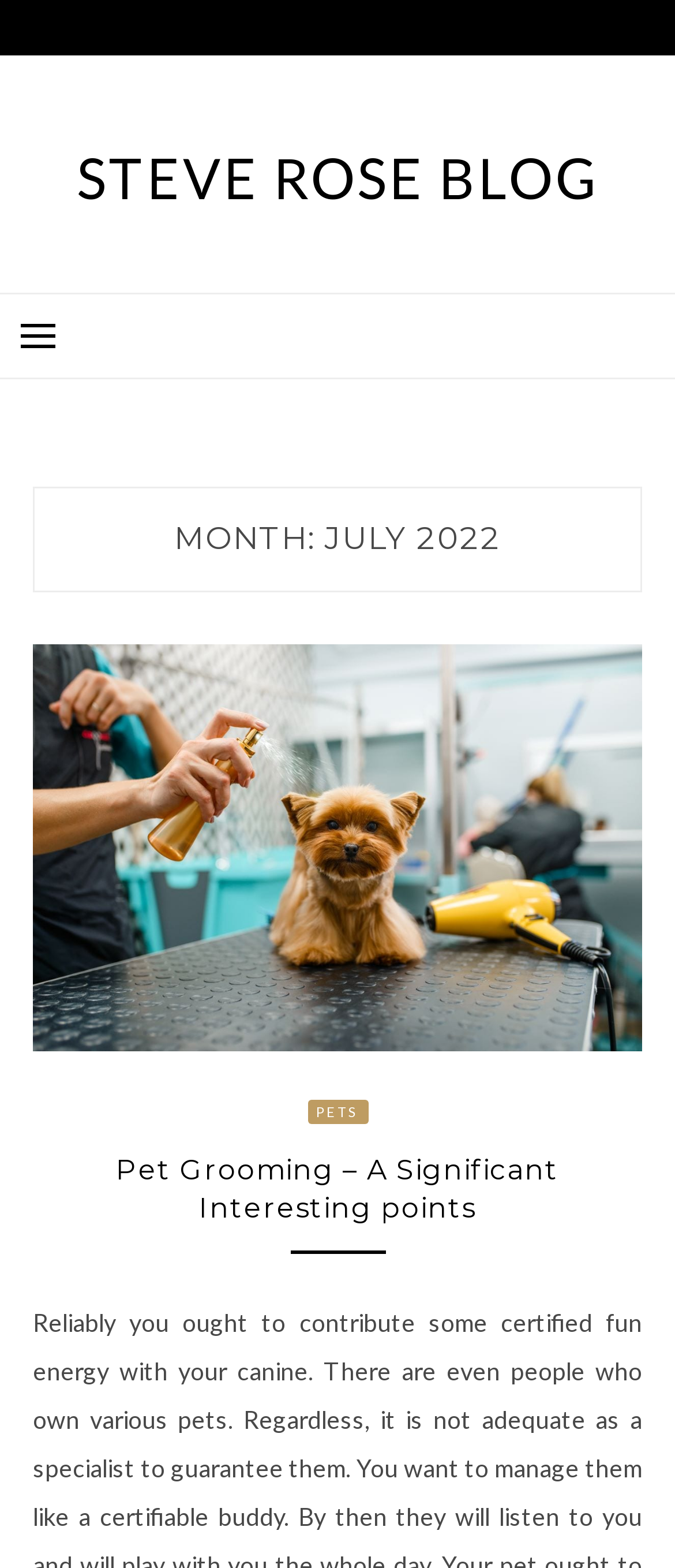Please find the bounding box coordinates in the format (top-left x, top-left y, bottom-right x, bottom-right y) for the given element description. Ensure the coordinates are floating point numbers between 0 and 1. Description: alt="Pet grooming"

[0.049, 0.655, 0.951, 0.674]